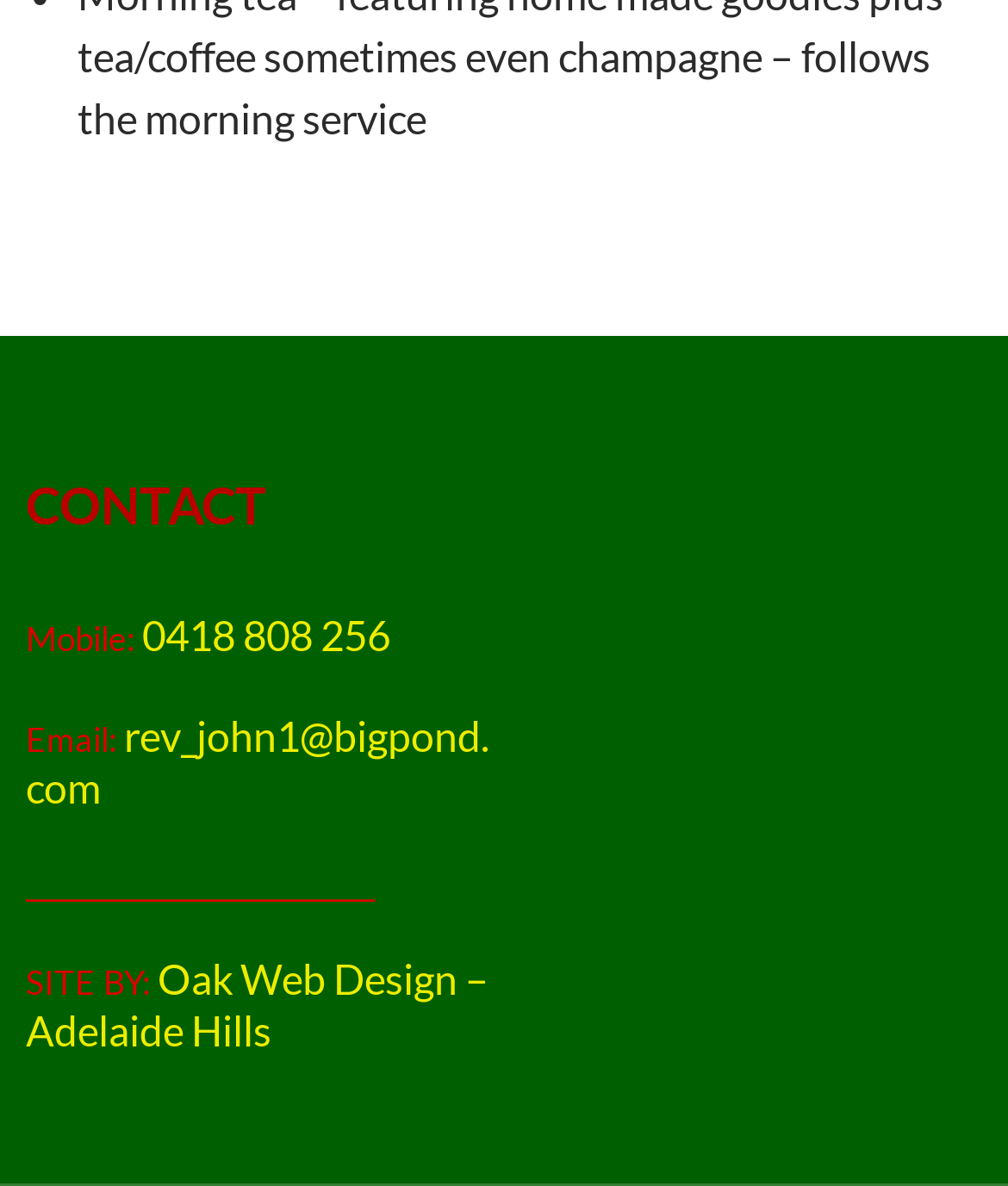Extract the bounding box coordinates for the described element: "0418 808 256". The coordinates should be represented as four float numbers between 0 and 1: [left, top, right, bottom].

[0.141, 0.514, 0.387, 0.556]